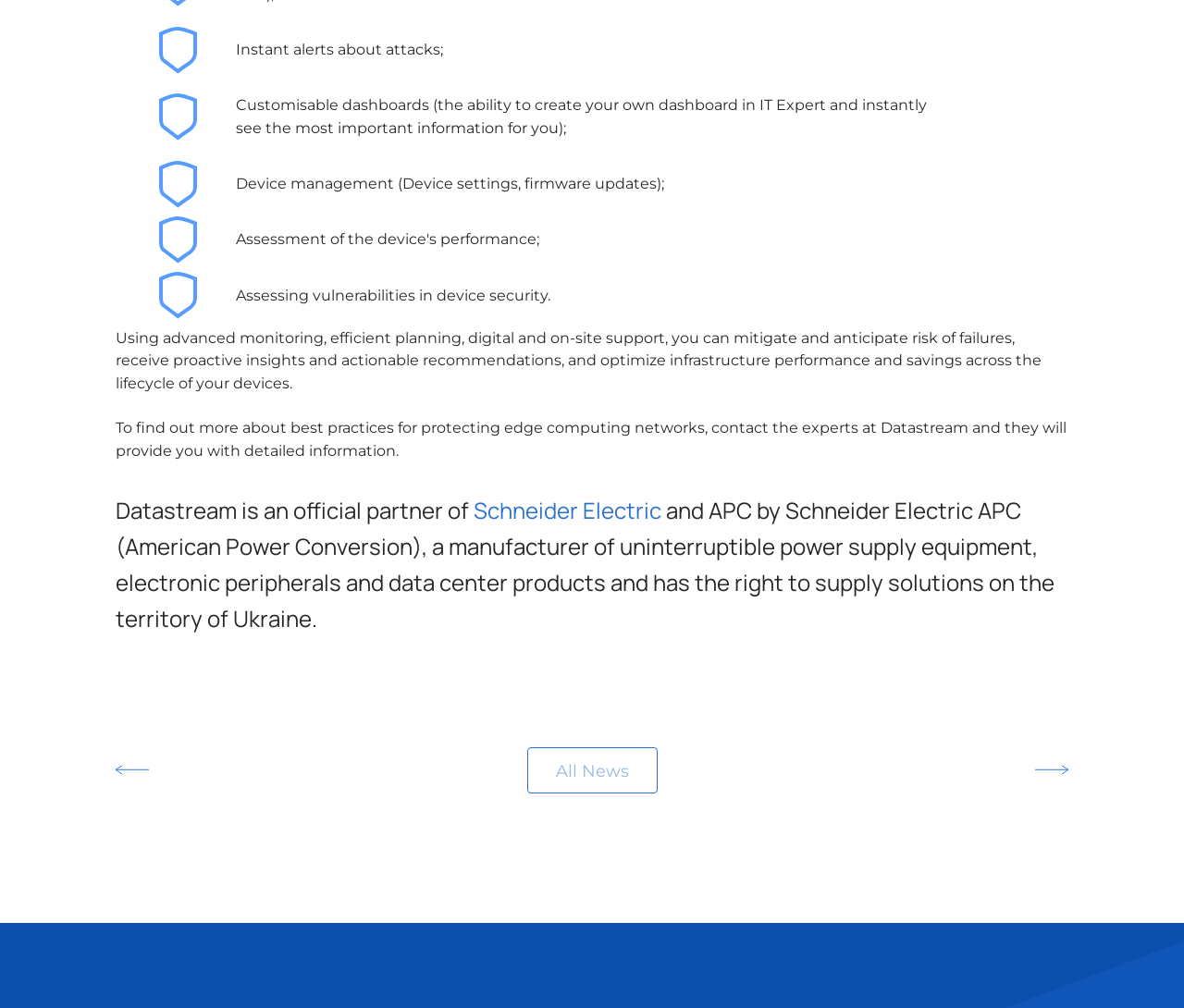What is the benefit of using advanced monitoring?
Answer the question in as much detail as possible.

According to the webpage, using advanced monitoring enables users to 'mitigate and anticipate risk of failures, receive proactive insights and actionable recommendations, and optimize infrastructure performance and savings across the lifecycle of your devices.'